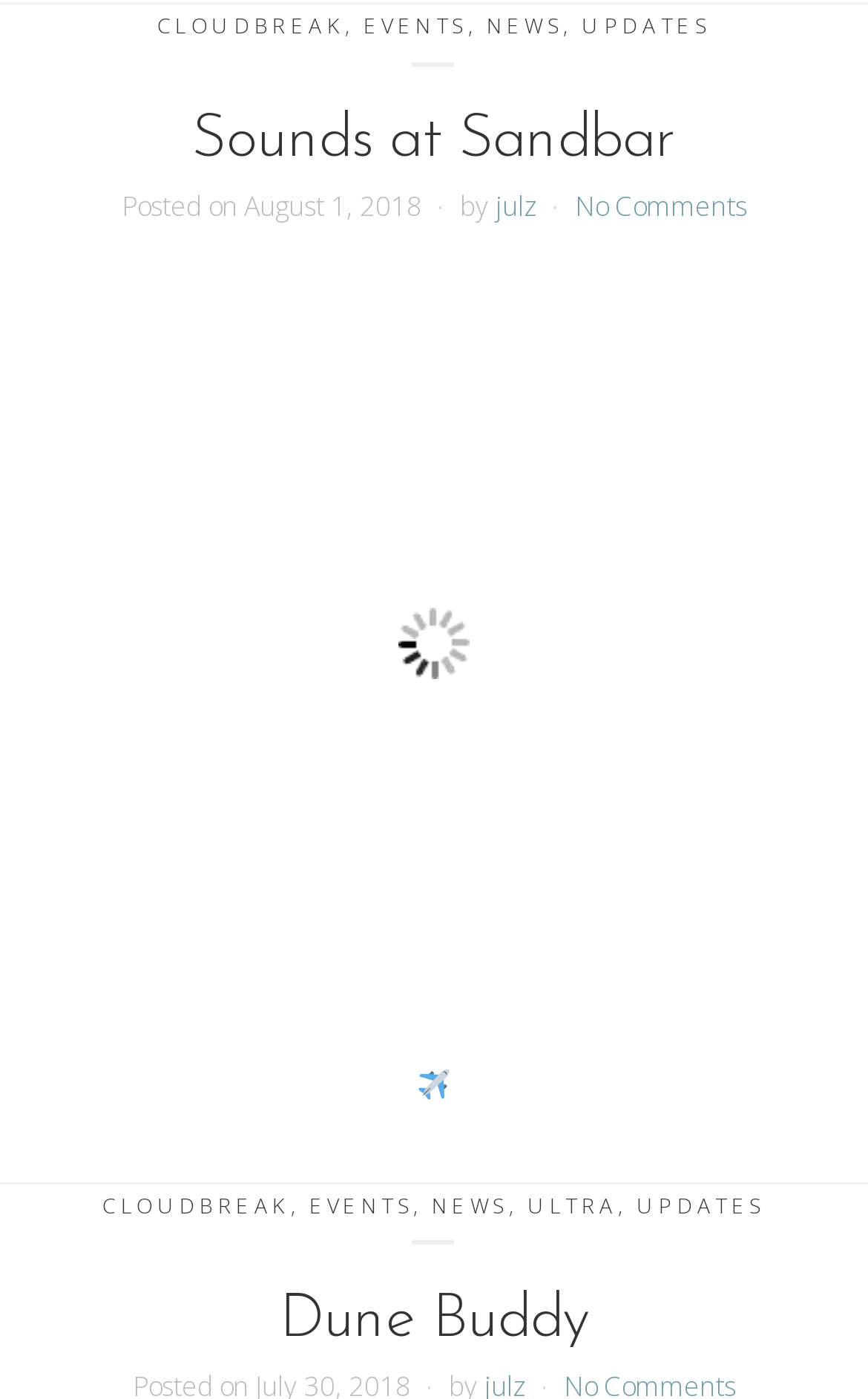Can you specify the bounding box coordinates for the region that should be clicked to fulfill this instruction: "Click on CLOUDBREAK".

[0.181, 0.008, 0.398, 0.028]